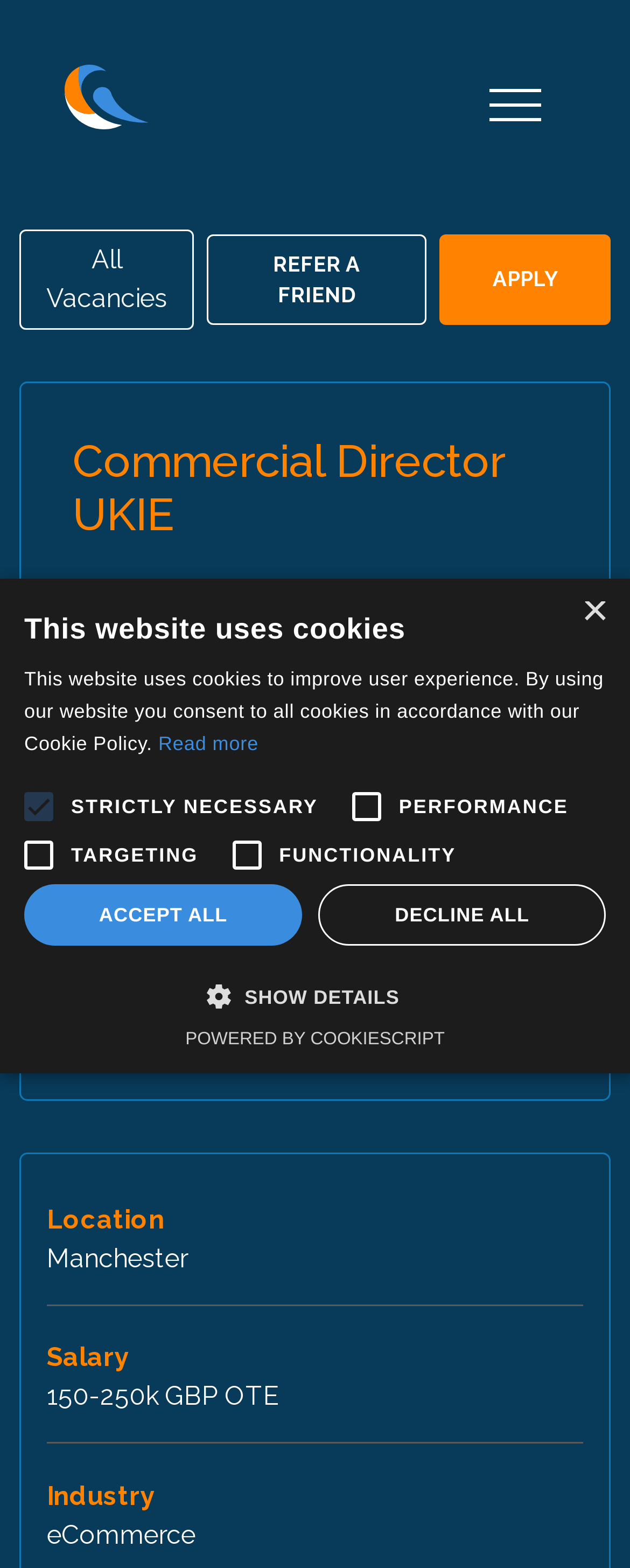Locate the primary heading on the webpage and return its text.

Commercial Director UKIE